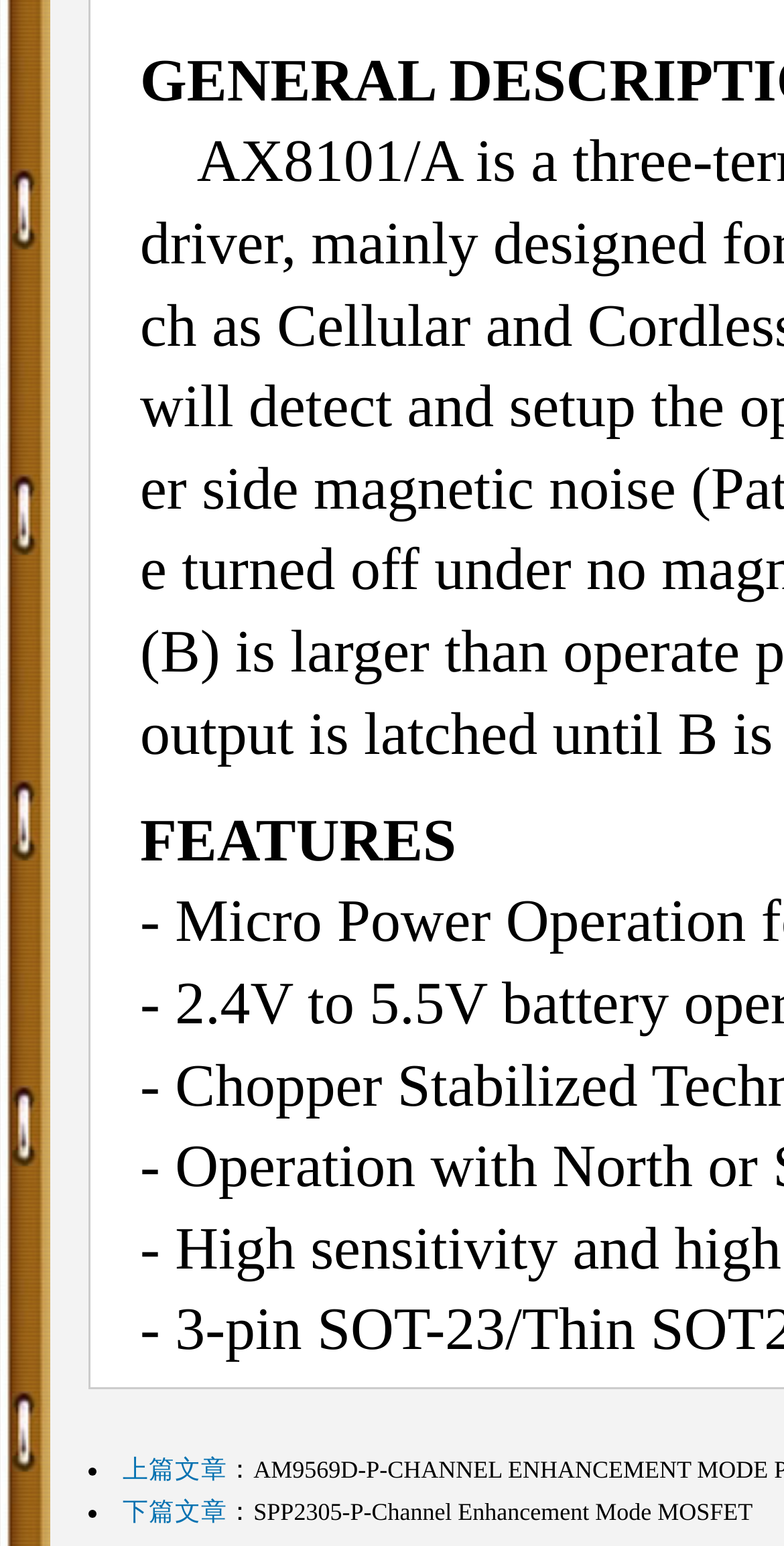Show the bounding box coordinates for the HTML element as described: "SPP2305-P-Channel Enhancement Mode MOSFET".

[0.323, 0.968, 0.96, 0.987]